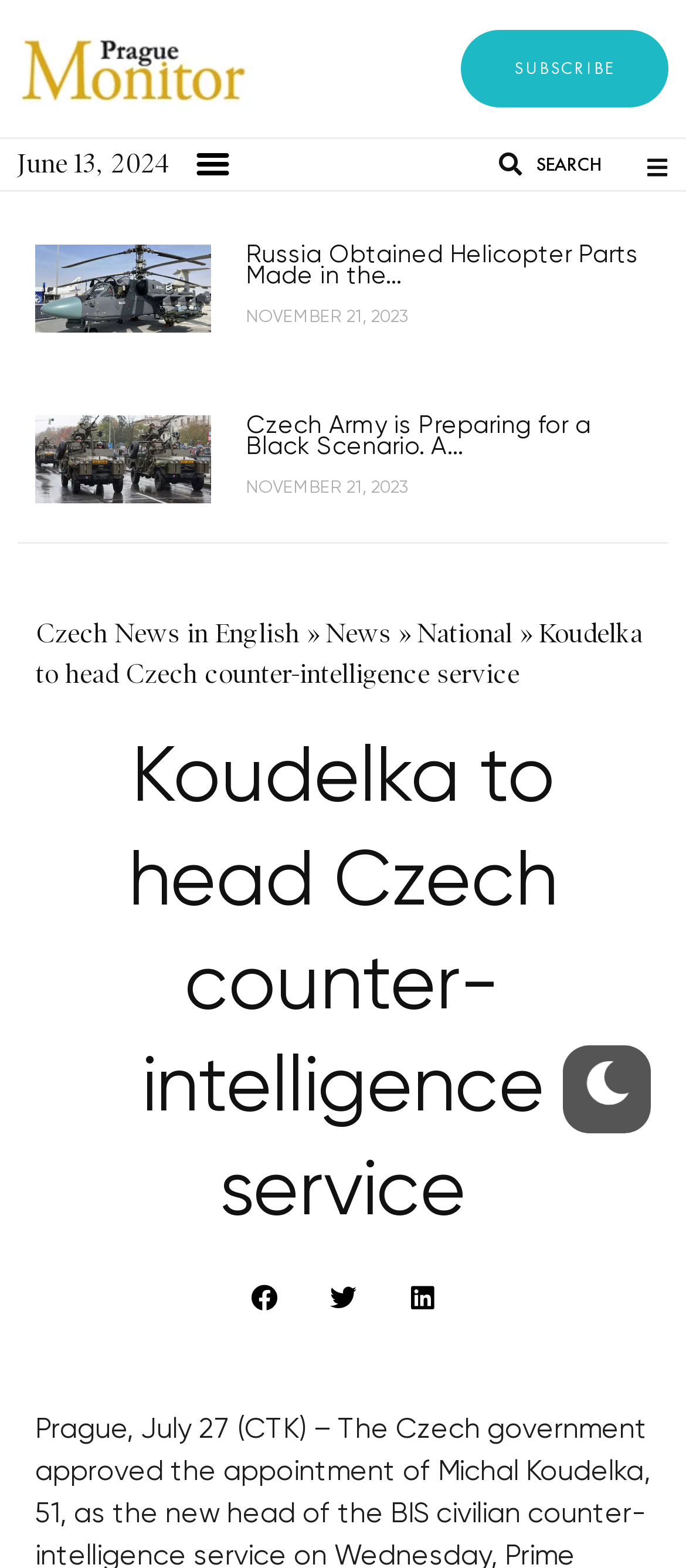Determine the bounding box coordinates for the area that needs to be clicked to fulfill this task: "Toggle the menu". The coordinates must be given as four float numbers between 0 and 1, i.e., [left, top, right, bottom].

[0.285, 0.094, 0.336, 0.116]